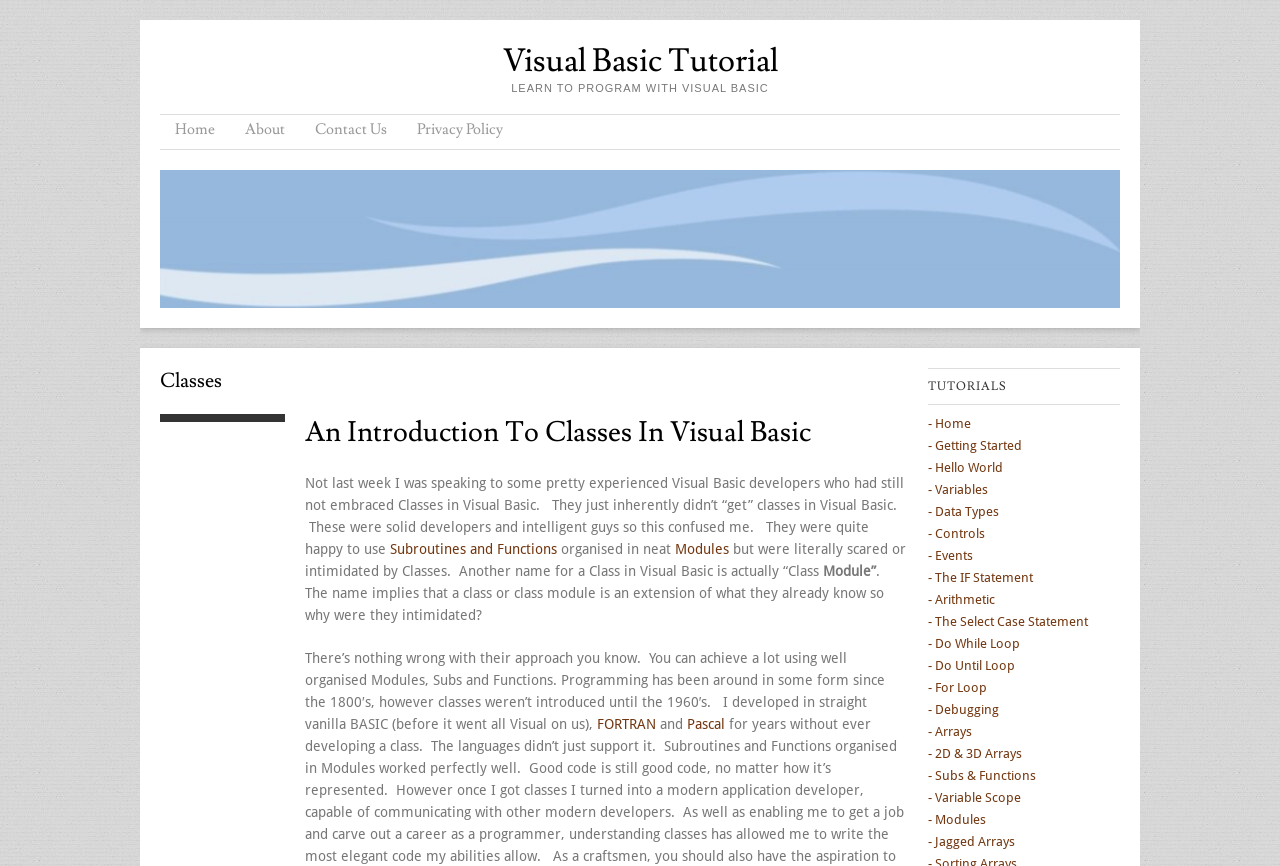What is the main topic of this webpage?
Examine the image and give a concise answer in one word or a short phrase.

Visual Basic Tutorial